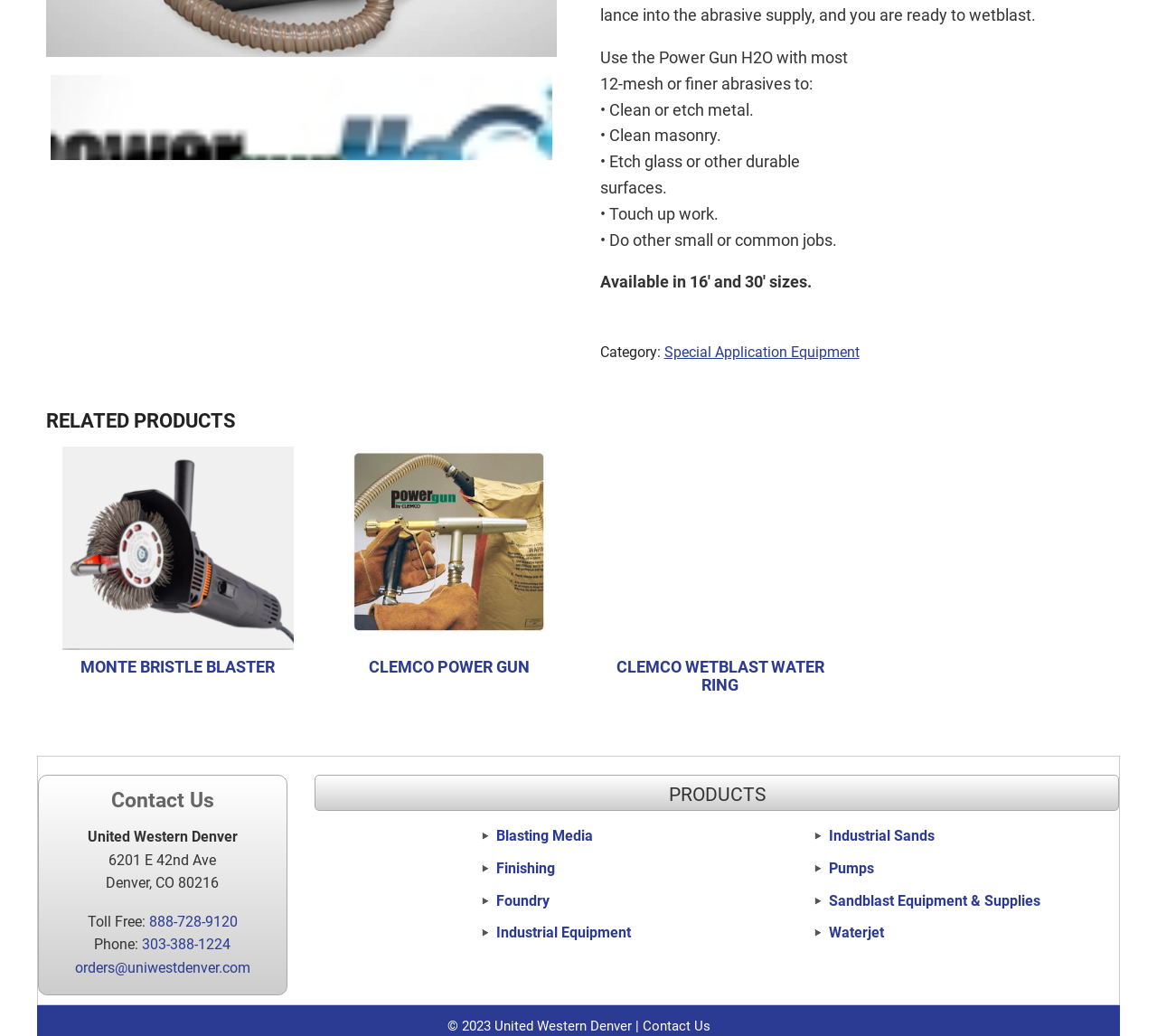For the following element description, predict the bounding box coordinates in the format (top-left x, top-left y, bottom-right x, bottom-right y). All values should be floating point numbers between 0 and 1. Description: CLEMCO WETBLAST WATER RING

[0.522, 0.431, 0.722, 0.678]